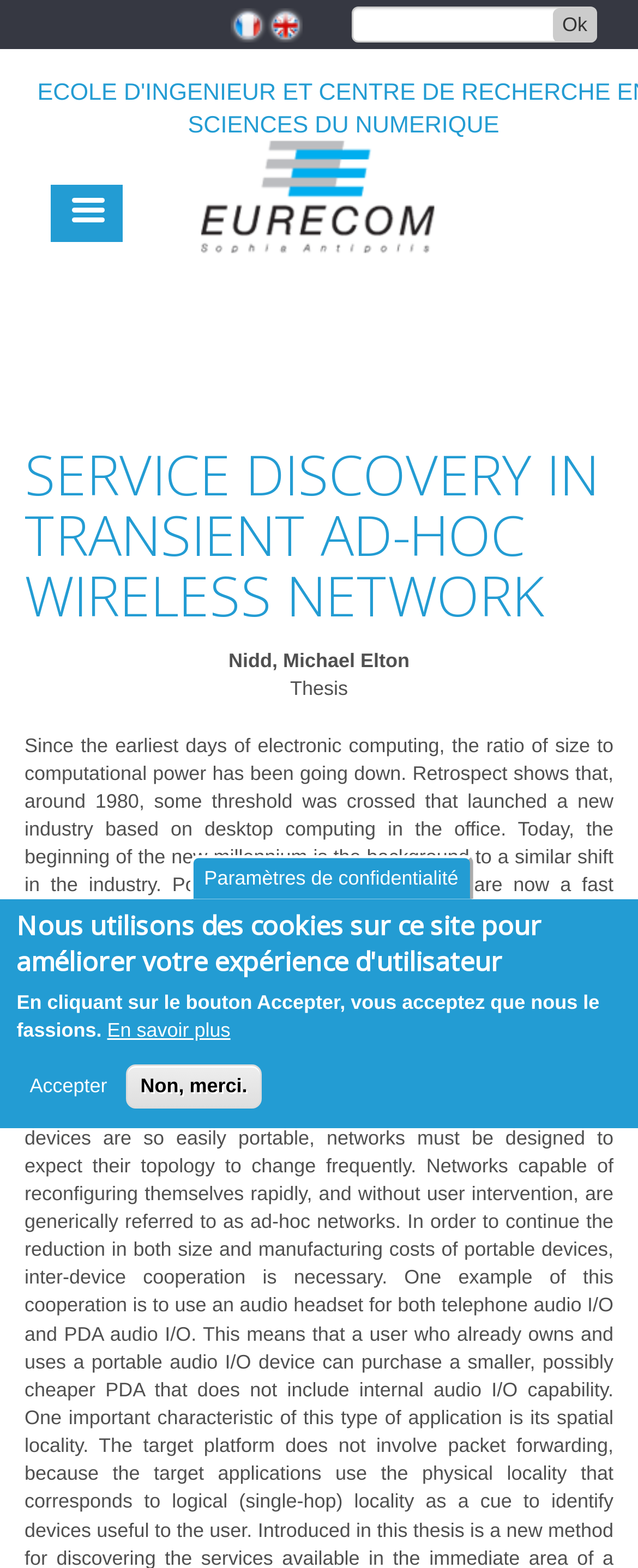Please locate the bounding box coordinates of the element that needs to be clicked to achieve the following instruction: "view service discovery details". The coordinates should be four float numbers between 0 and 1, i.e., [left, top, right, bottom].

[0.038, 0.274, 0.962, 0.408]